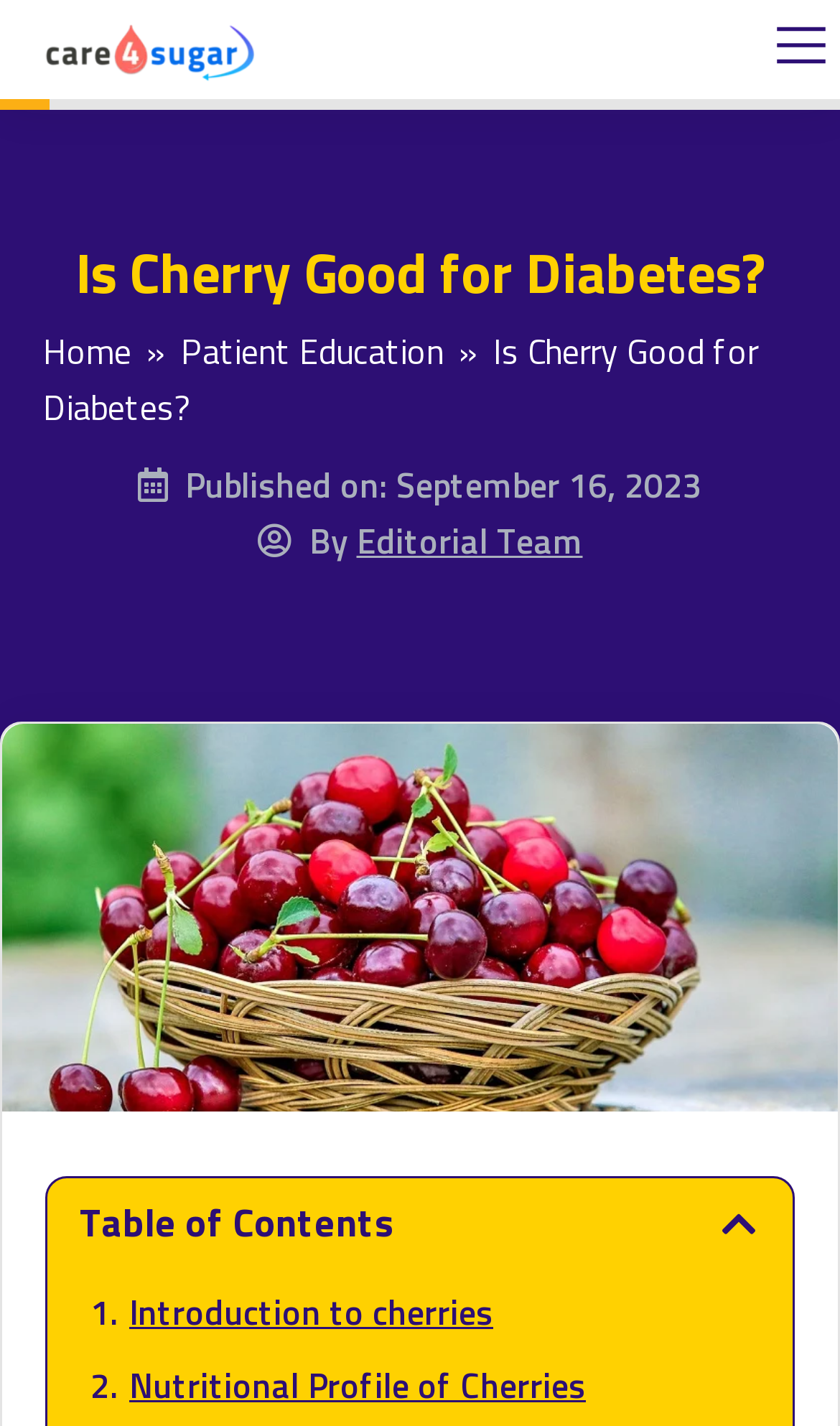What is the topic of the article?
Kindly offer a detailed explanation using the data available in the image.

Based on the webpage structure and content, I can see that the article is discussing the relationship between cherries and diabetes, as indicated by the heading 'Is Cherry Good for Diabetes?' and the image caption 'Cherries and Diabetes'.